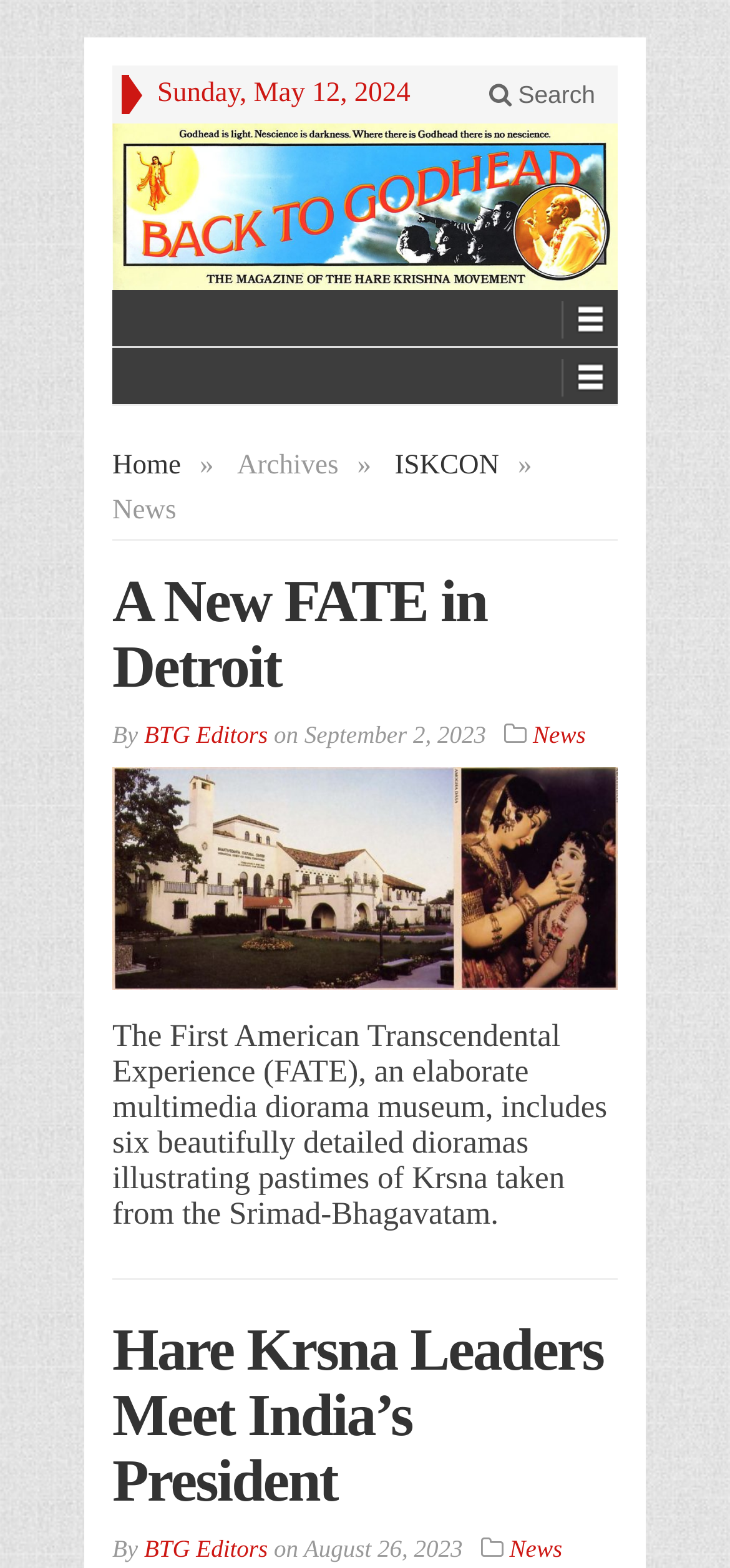Based on the image, please respond to the question with as much detail as possible:
What is the category of the first news article?

I found the category of the first news article by looking at the link element that says 'News' at the bottom of the first article section, which suggests that the category of the first news article is 'News'.